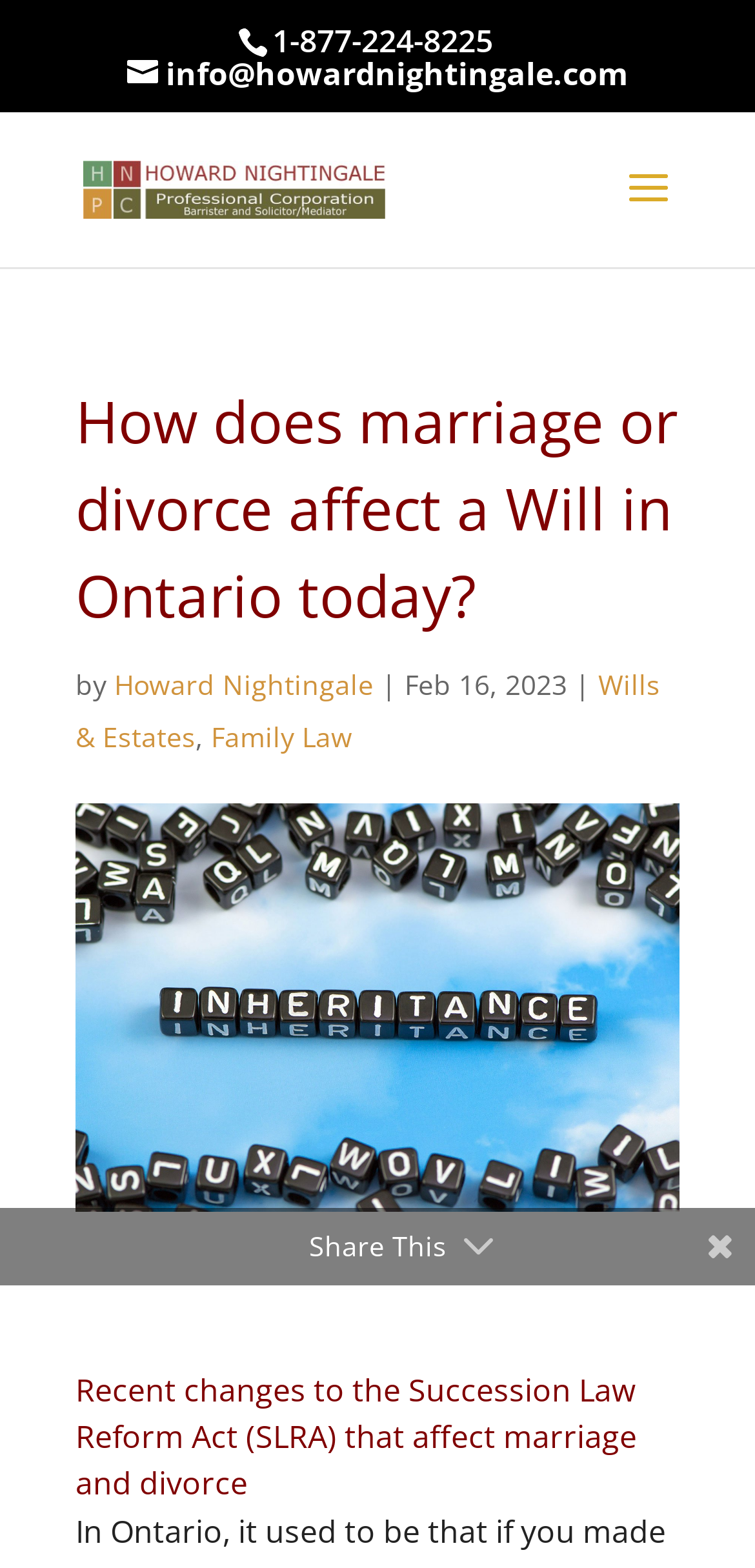Provide an in-depth caption for the contents of the webpage.

The webpage appears to be a blog post or article discussing the impact of marriage or divorce on a Will in Ontario, Canada. At the top of the page, there is a phone number "1-877-224-8225" and an email address "info@howardnightingale.com" displayed prominently. Below this, there is a logo and a link to "Howard Nightingale Professional Corporation".

The main heading of the article, "How does marriage or divorce affect a Will in Ontario today?", is centered near the top of the page. Below this, there is a byline indicating that the article was written by "Howard Nightingale" and dated "Feb 16, 2023". There are also links to related categories, "Wills & Estates" and "Family Law", situated nearby.

The main content of the article is accompanied by an image related to Wills and Estates, which takes up a significant portion of the page. The article's first section is headed by "Recent changes to the Succession Law Reform Act (SLRA) that affect marriage and divorce", which suggests that the article will delve into the specifics of these changes.

At the bottom of the page, there is a "Share This" button, allowing readers to share the article on social media or other platforms. Overall, the webpage appears to be a informative article or blog post discussing a specific topic related to inheritance law in Ontario.